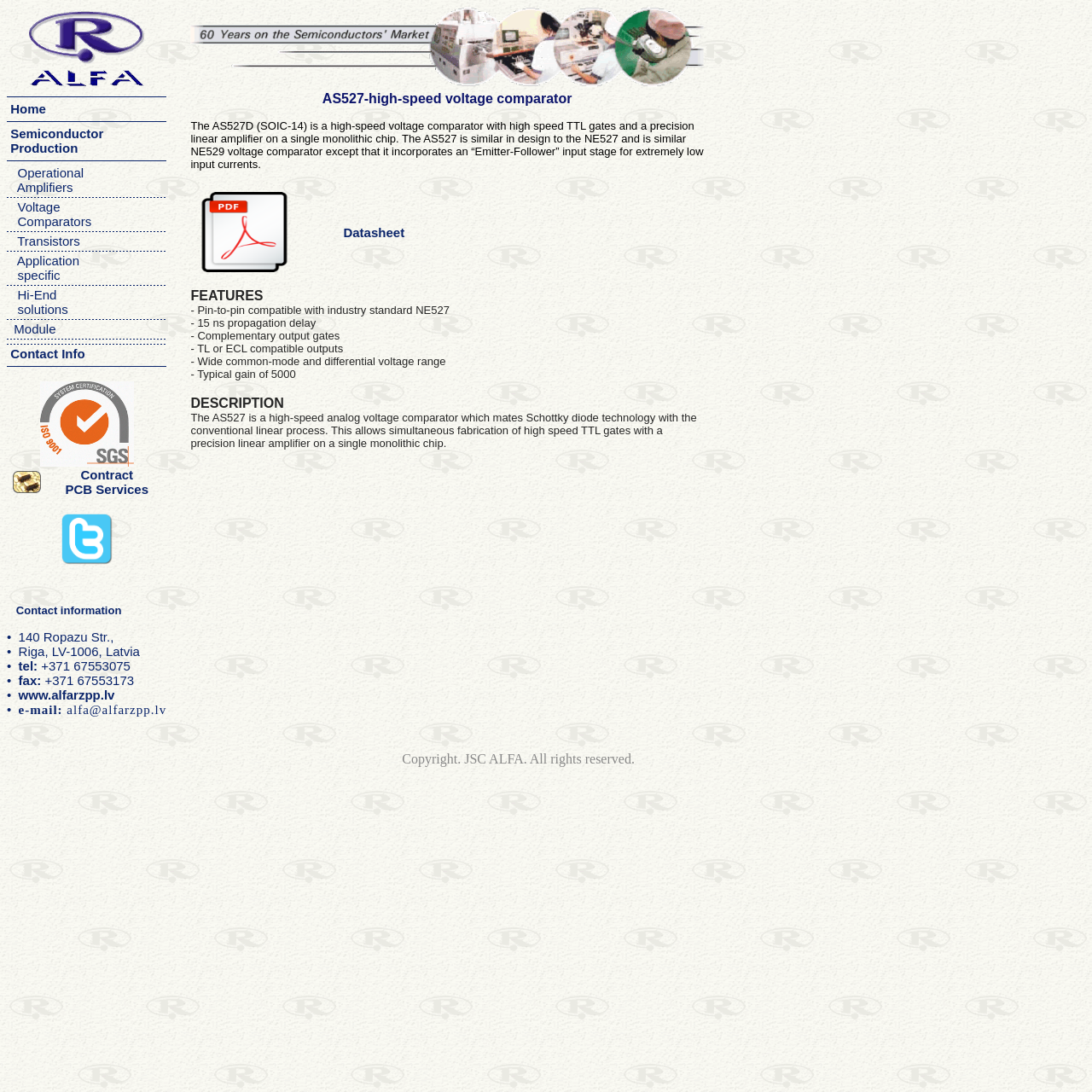Find and indicate the bounding box coordinates of the region you should select to follow the given instruction: "View Semiconductor Production".

[0.006, 0.116, 0.101, 0.142]